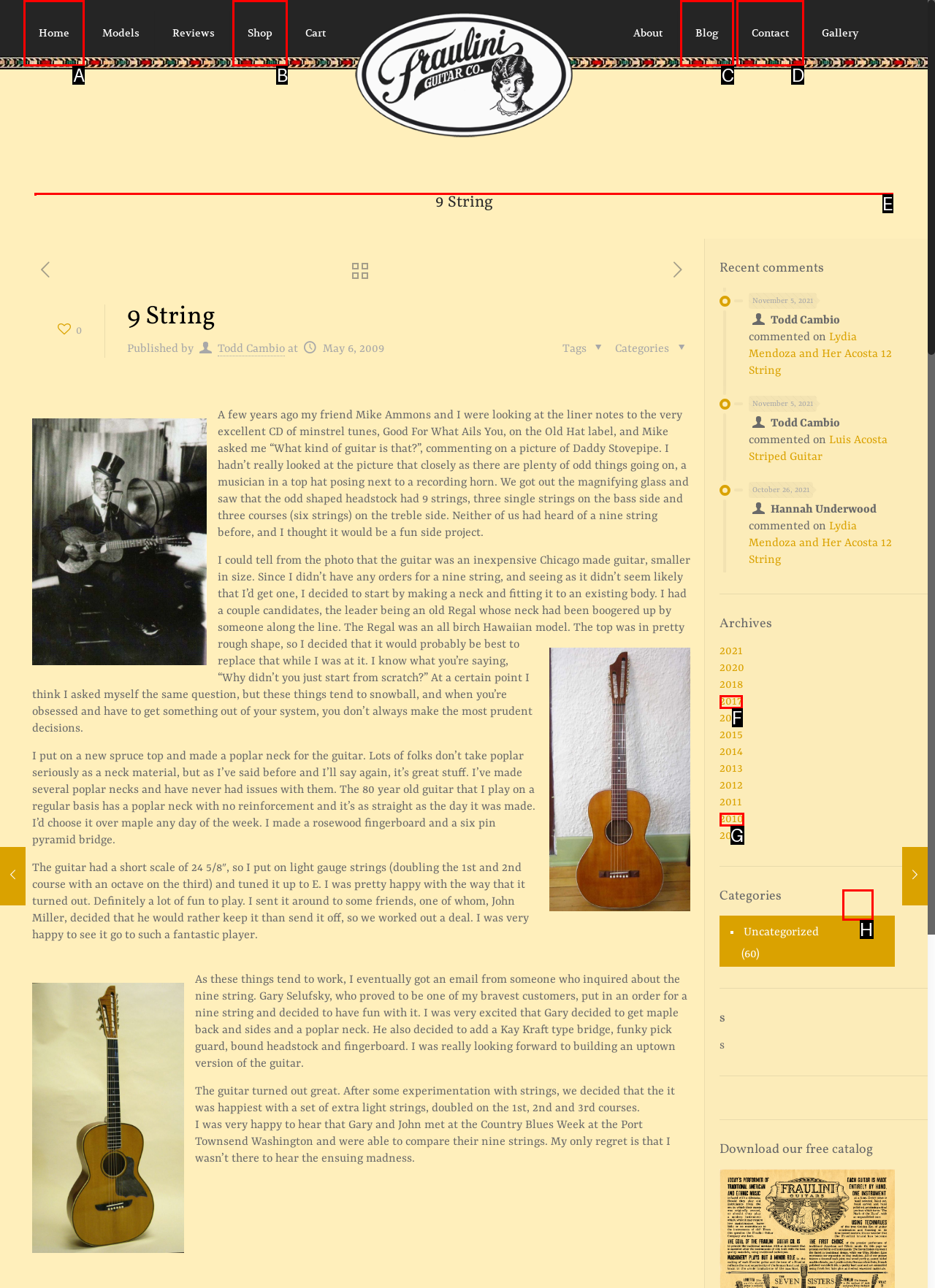Determine the HTML element to be clicked to complete the task: Read the blog post titled 9 String. Answer by giving the letter of the selected option.

E